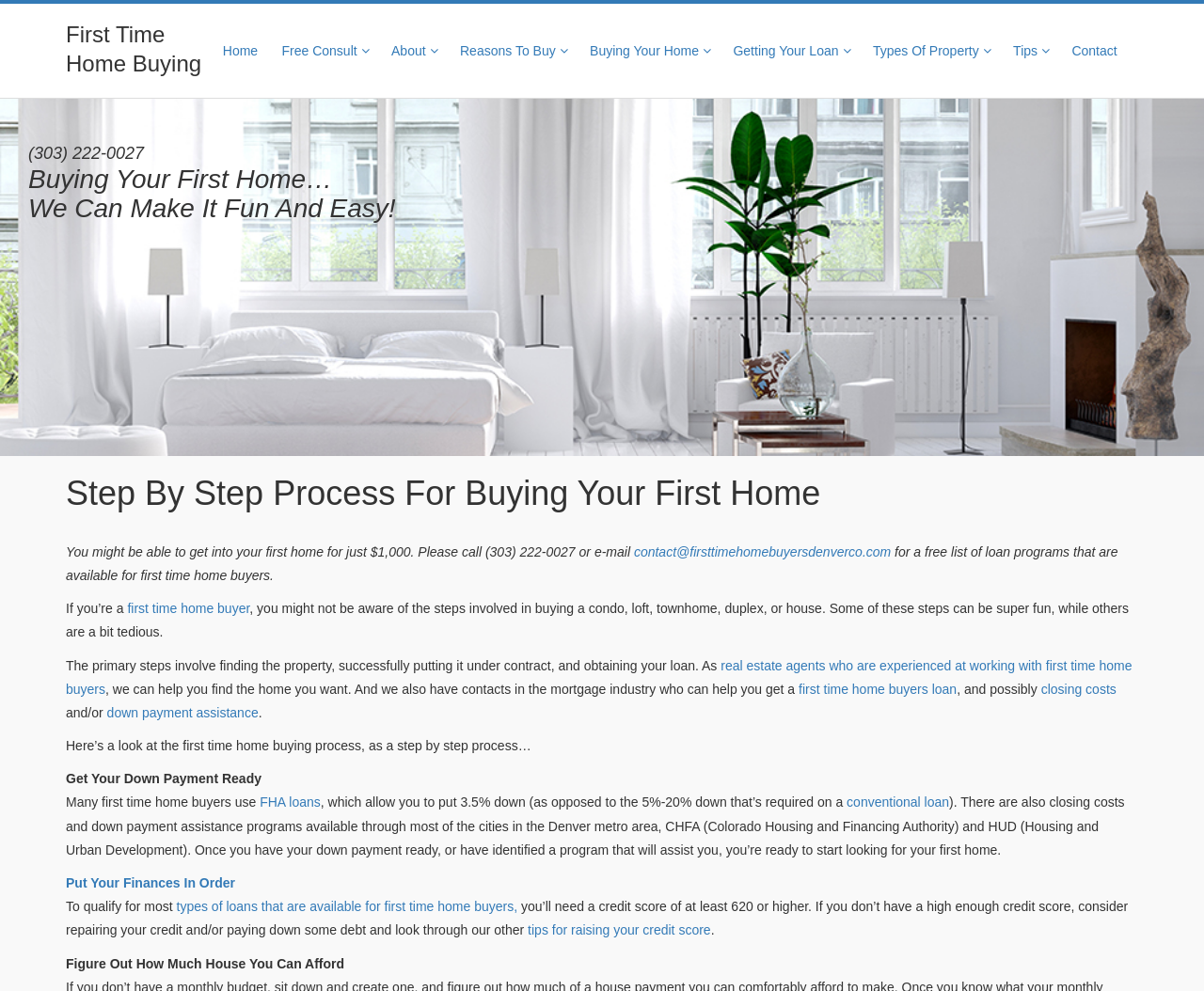Using the format (top-left x, top-left y, bottom-right x, bottom-right y), and given the element description, identify the bounding box coordinates within the screenshot: first time home buyers loan

[0.663, 0.688, 0.795, 0.703]